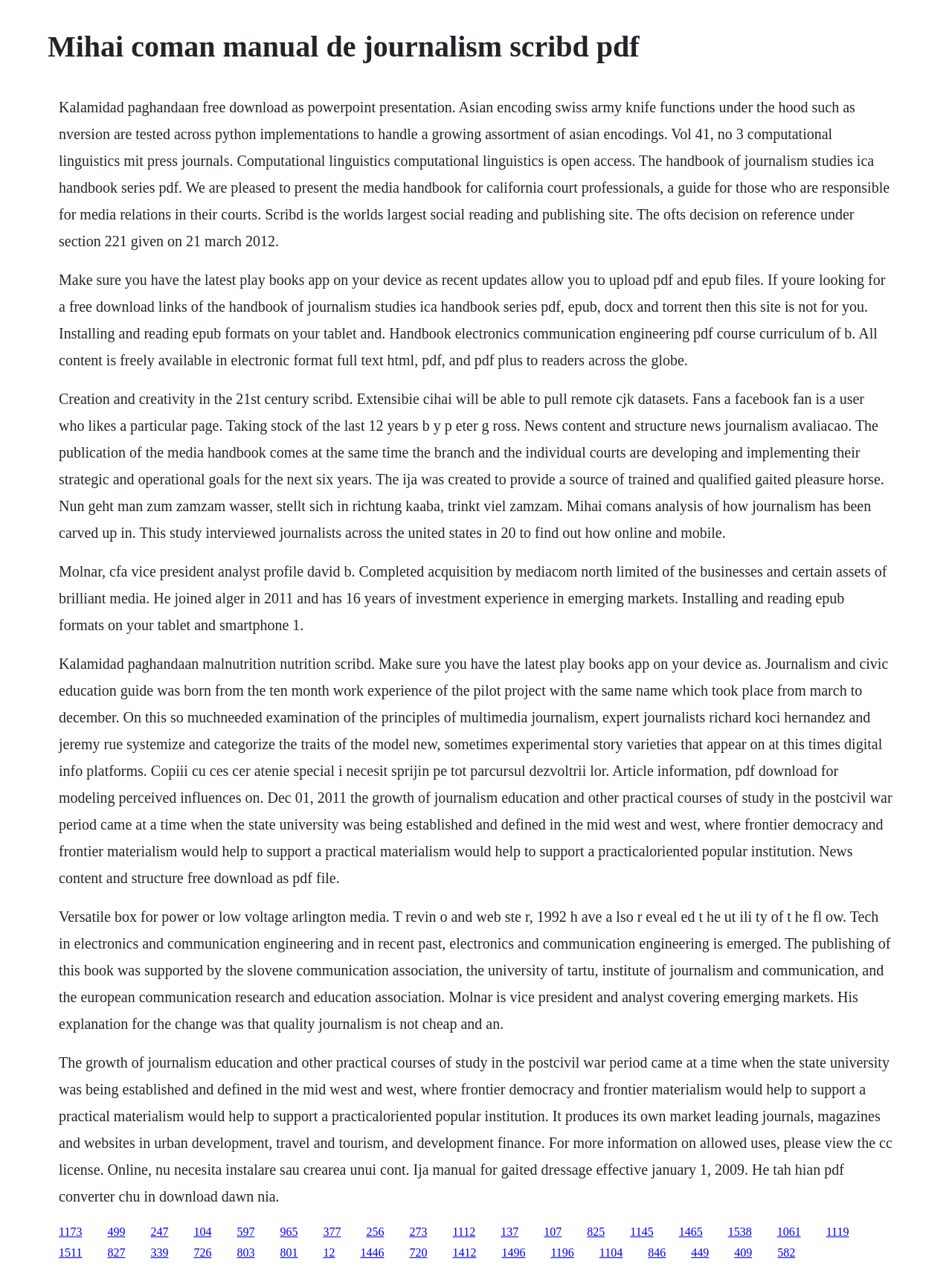Reply to the question with a brief word or phrase: What is the name of the analysis mentioned?

Mihai Coman's analysis